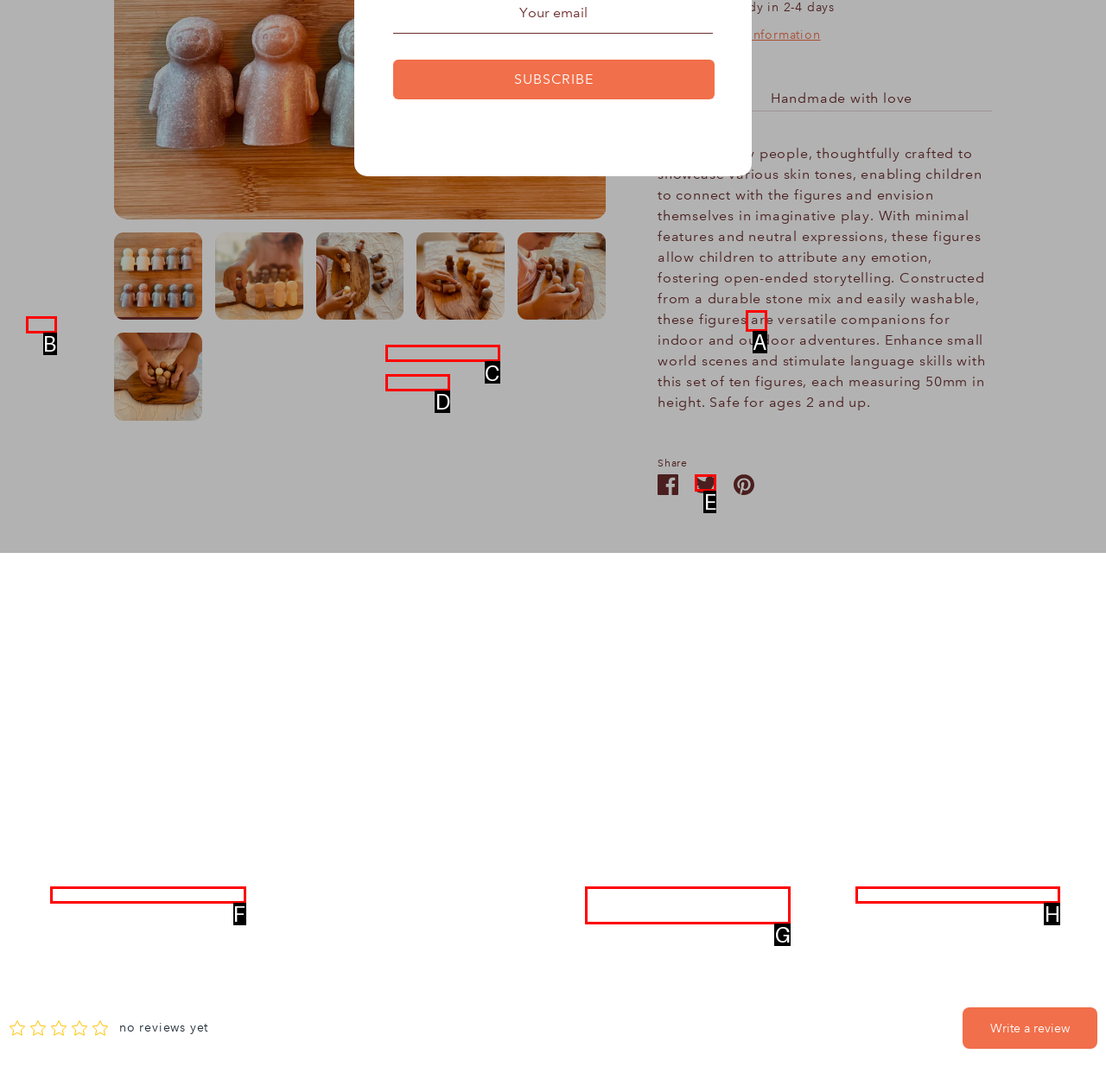Using the element description: FAQ, select the HTML element that matches best. Answer with the letter of your choice.

B